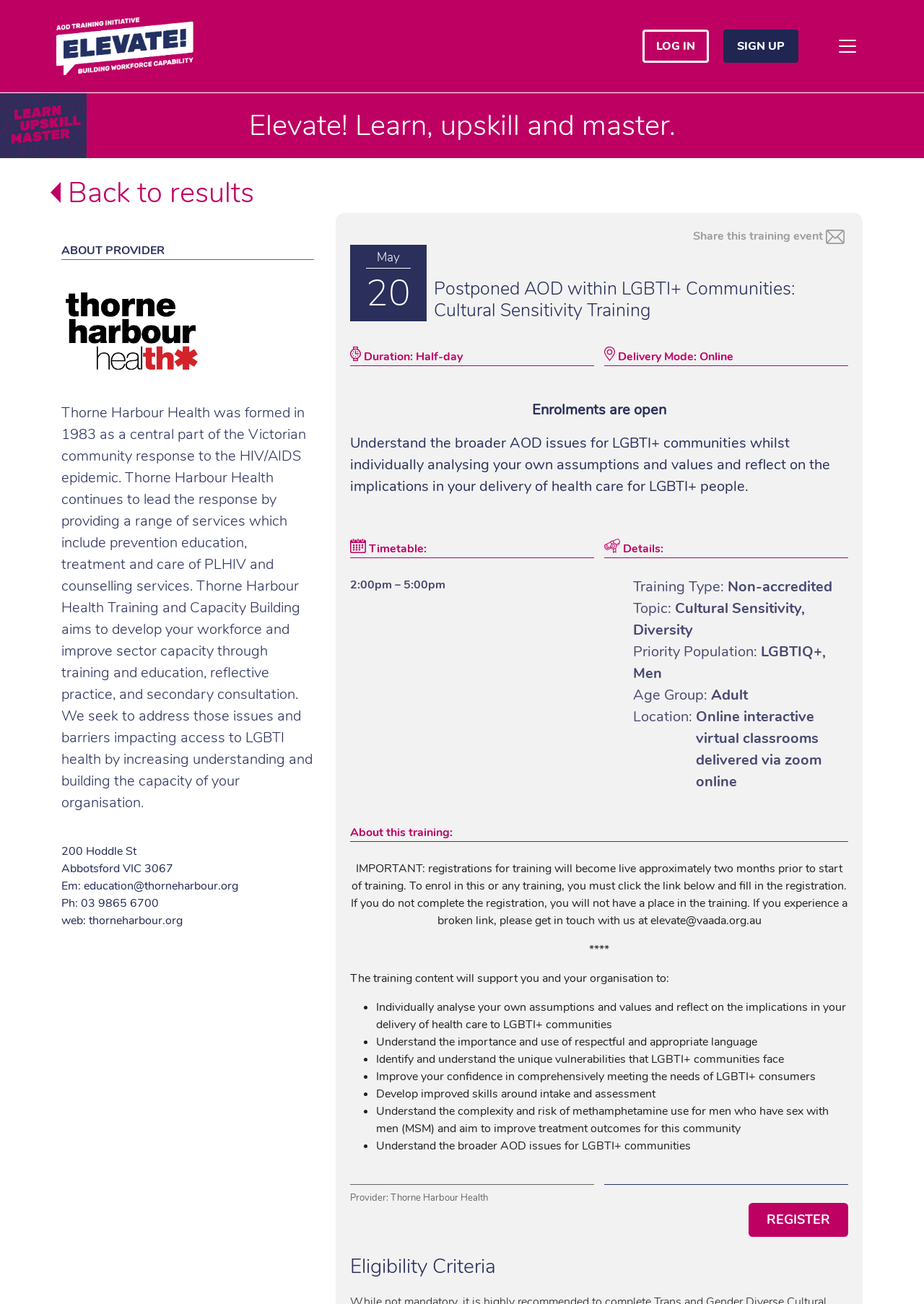Calculate the bounding box coordinates for the UI element based on the following description: "Back to results". Ensure the coordinates are four float numbers between 0 and 1, i.e., [left, top, right, bottom].

[0.055, 0.132, 0.275, 0.163]